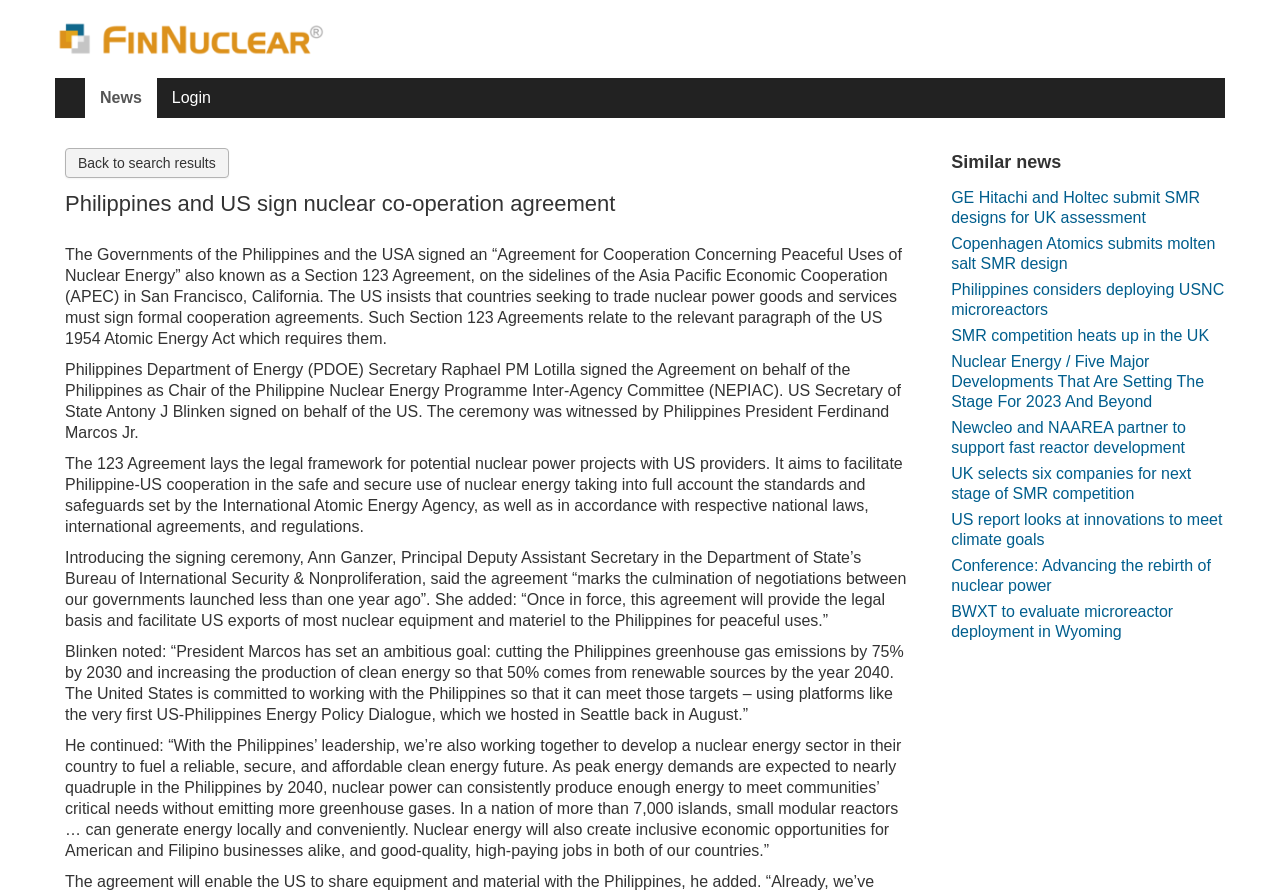What is the goal of Philippines President Ferdinand Marcos Jr?
Please ensure your answer is as detailed and informative as possible.

According to the article, Philippines President Ferdinand Marcos Jr has set an ambitious goal of cutting the Philippines' greenhouse gas emissions by 75% by 2030 and increasing the production of clean energy so that 50% comes from renewable sources by the year 2040.